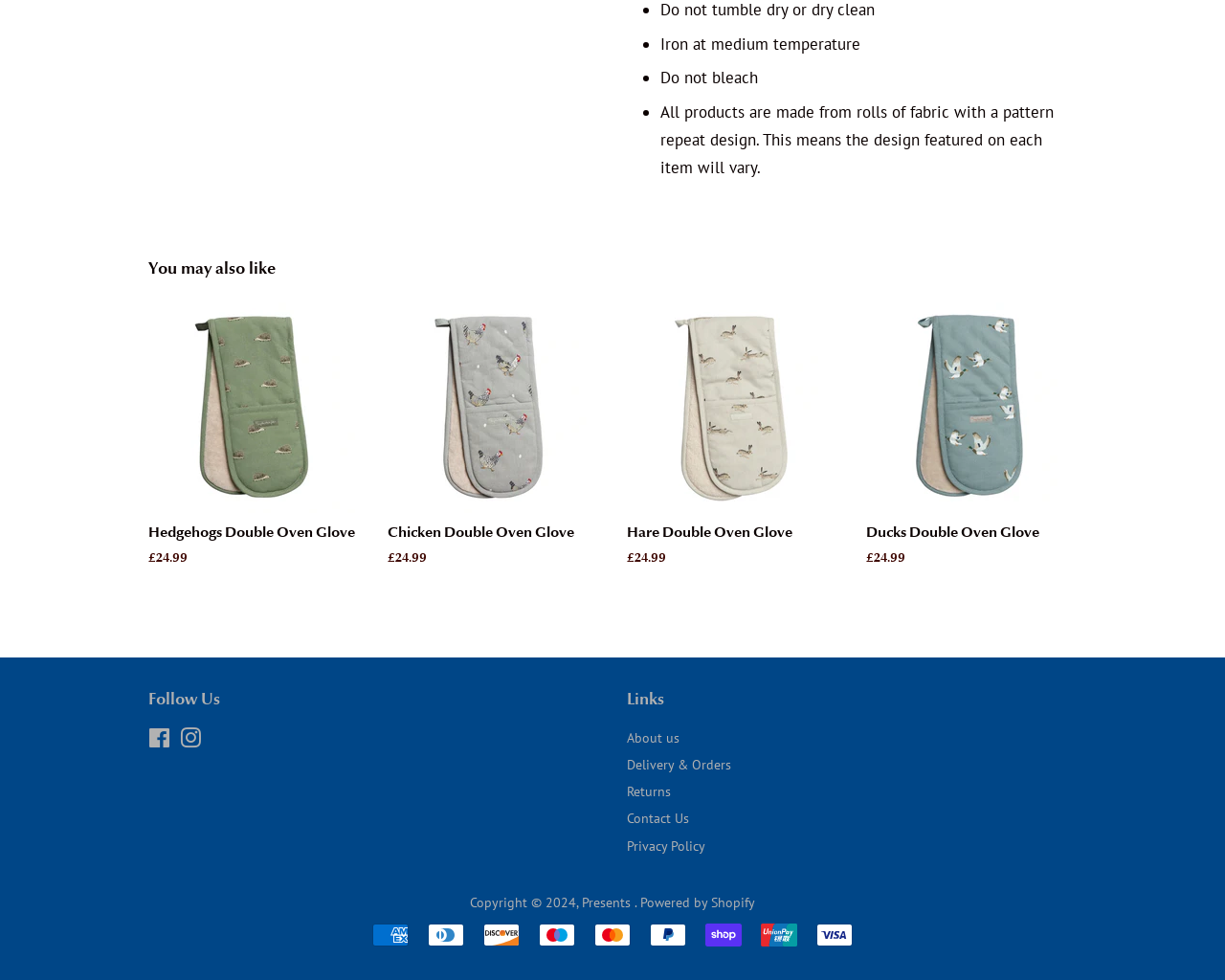Look at the image and answer the question in detail:
What is the price of the Hedgehogs Double Oven Glove?

I found the price of the Hedgehogs Double Oven Glove by reading the text associated with the link, which says 'Regular price £24.99'.